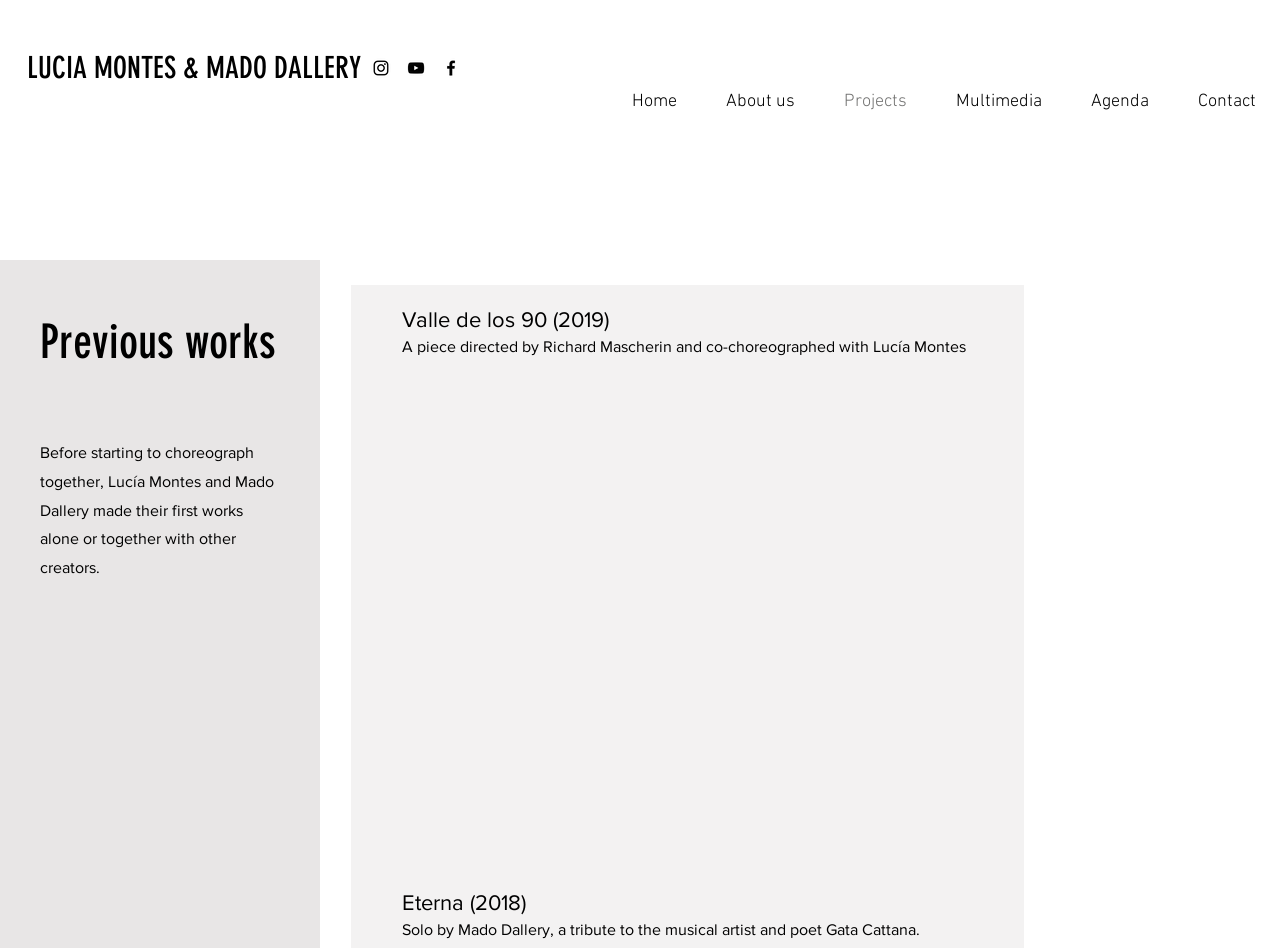Please locate the bounding box coordinates for the element that should be clicked to achieve the following instruction: "View Projects". Ensure the coordinates are given as four float numbers between 0 and 1, i.e., [left, top, right, bottom].

[0.633, 0.081, 0.72, 0.134]